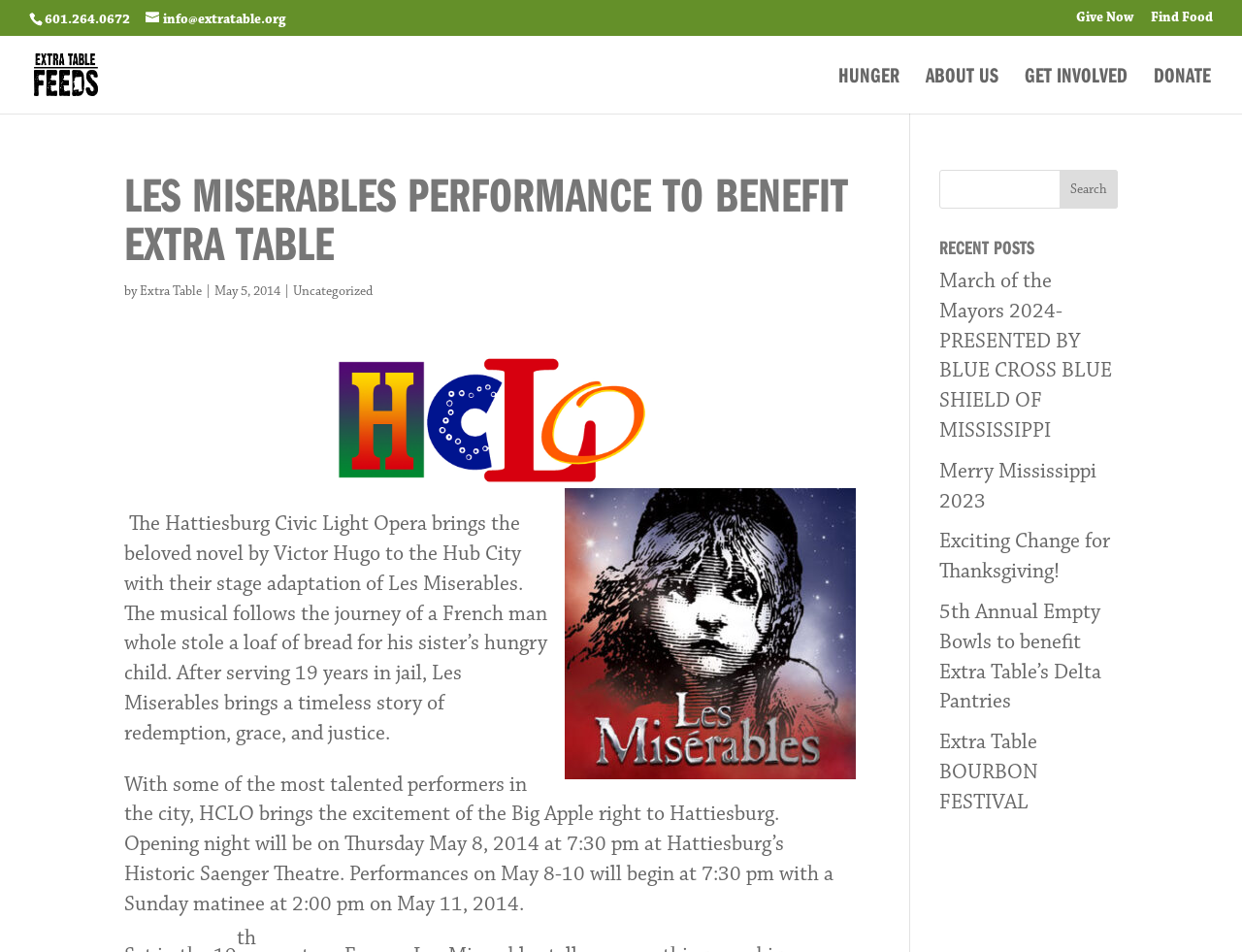Can you find the bounding box coordinates for the UI element given this description: "Merry Mississippi 2023"? Provide the coordinates as four float numbers between 0 and 1: [left, top, right, bottom].

[0.756, 0.481, 0.883, 0.54]